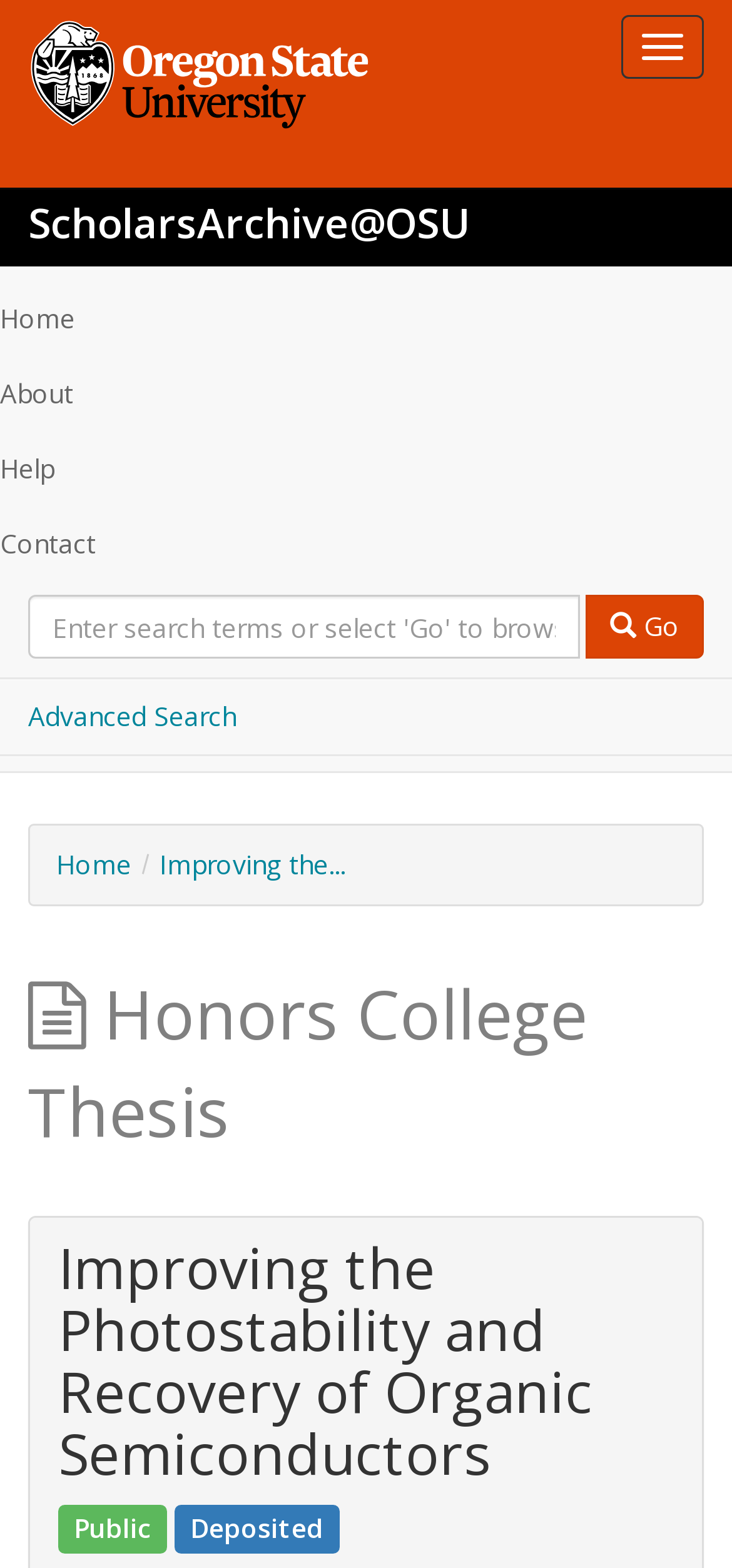Respond with a single word or short phrase to the following question: 
What is the main topic of the thesis?

Improving the Photostability and Recovery of Organic Semiconductors